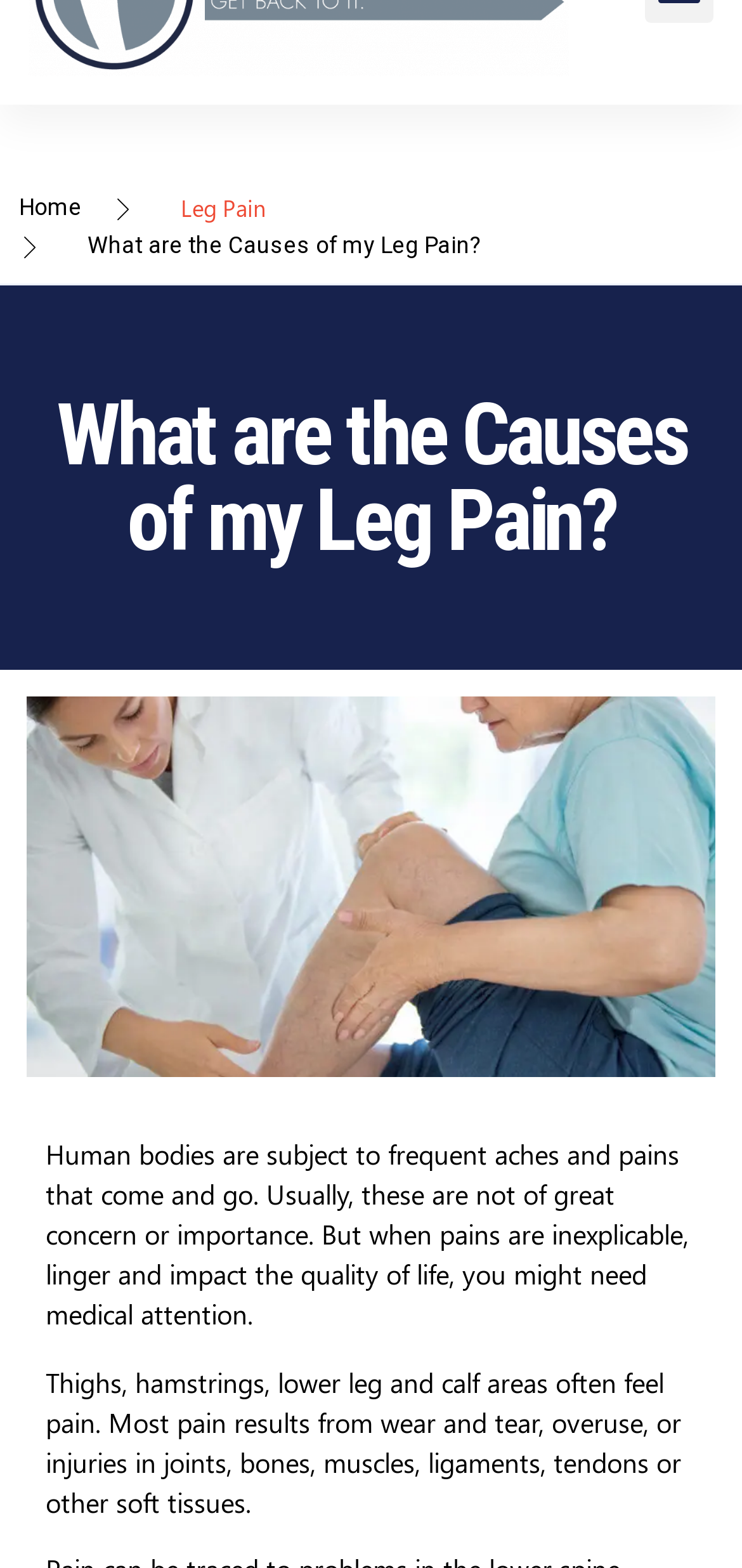What areas of the leg are prone to pain?
Please provide a full and detailed response to the question.

According to the webpage, the areas of the leg that often feel pain are the thighs, hamstrings, lower leg, and calf areas, as mentioned in the text 'Thighs, hamstrings, lower leg and calf areas often feel pain.'